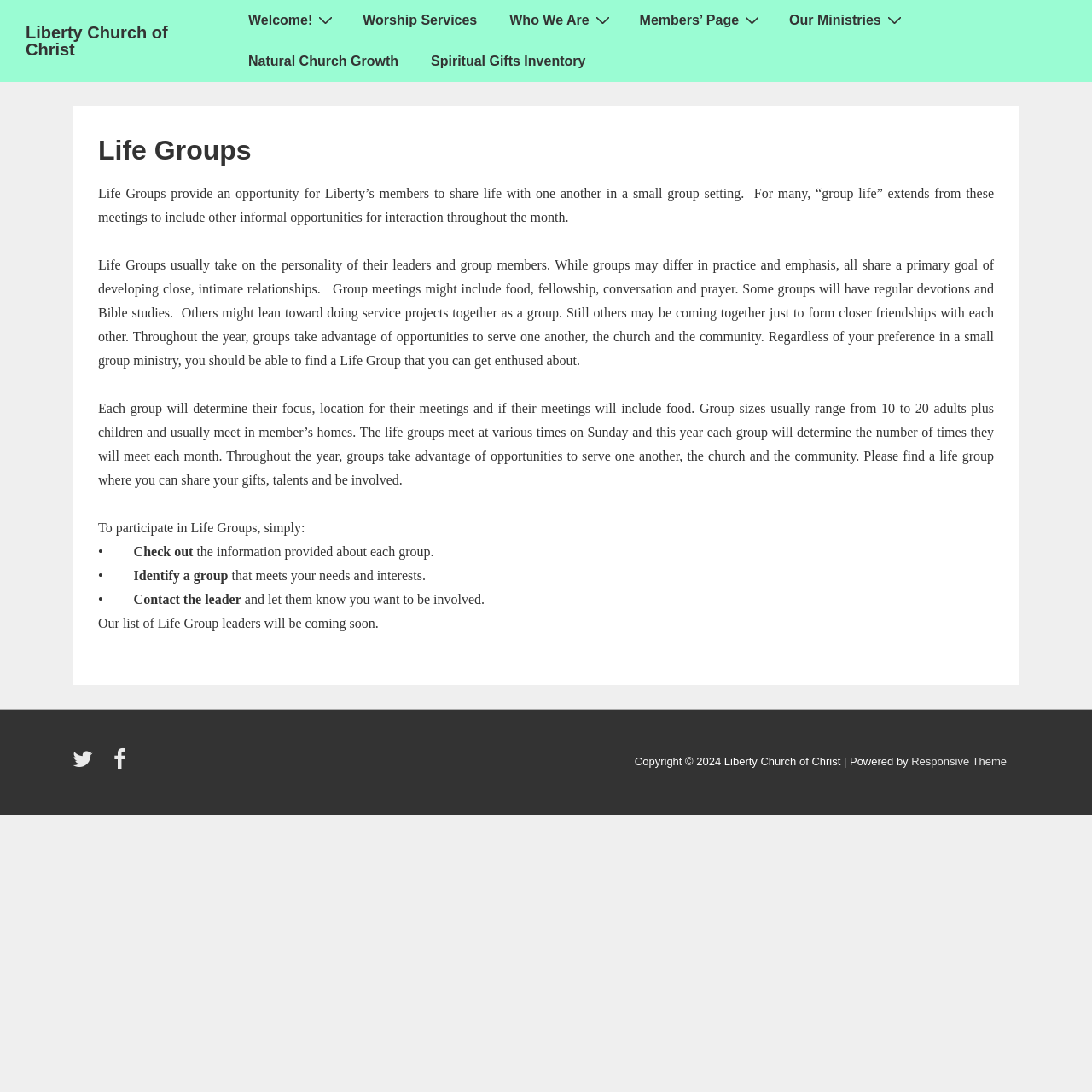Answer the following query with a single word or phrase:
What is the name of the church?

Liberty Church of Christ